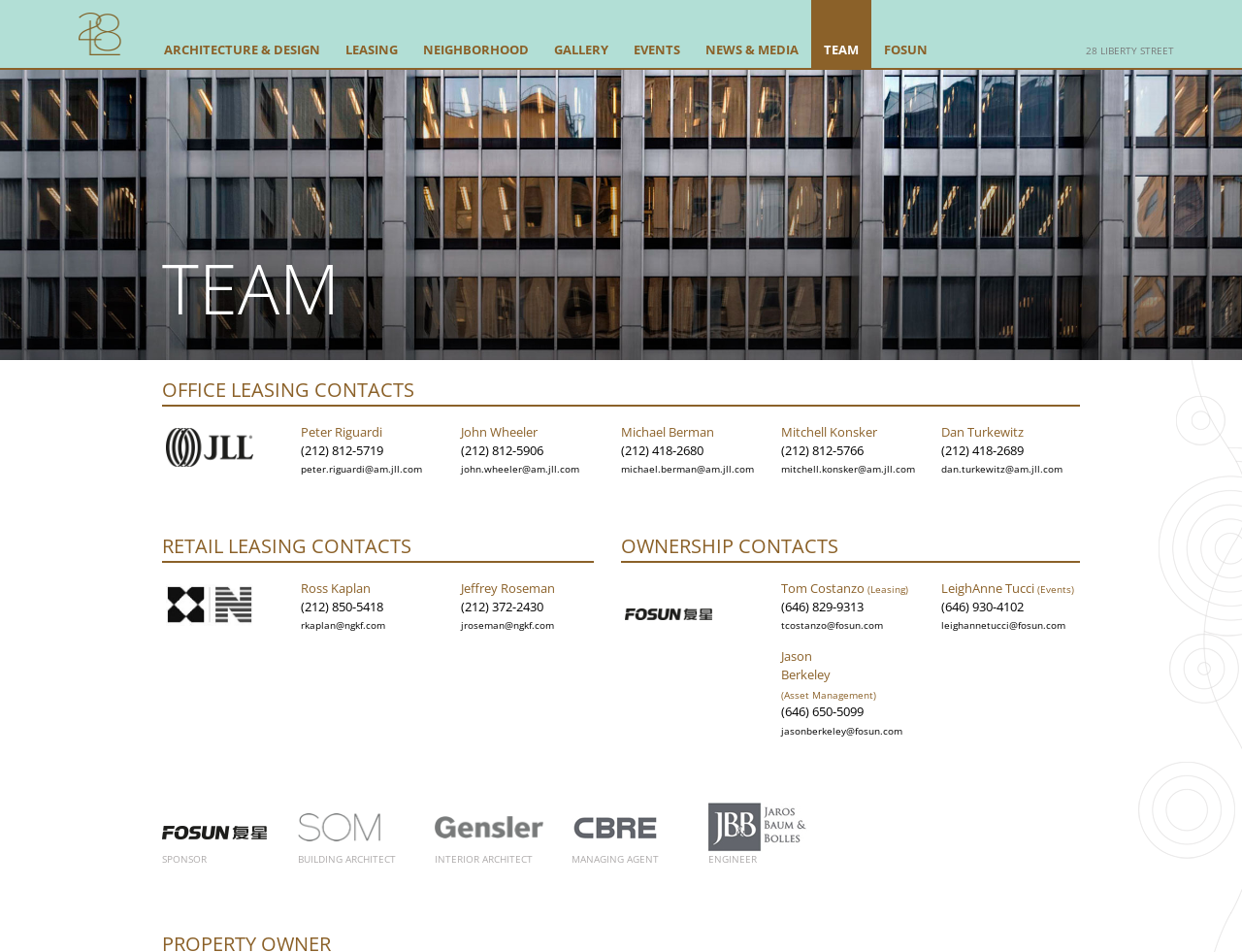Who is the retail leasing contact associated with the image 'contacts_ngkf'?
Provide a detailed and well-explained answer to the question.

I found the retail leasing contacts by looking at the headings and links near the image 'contacts_ngkf', which suggest that Ross Kaplan and Jeffrey Roseman are the retail leasing contacts associated with NGKF.